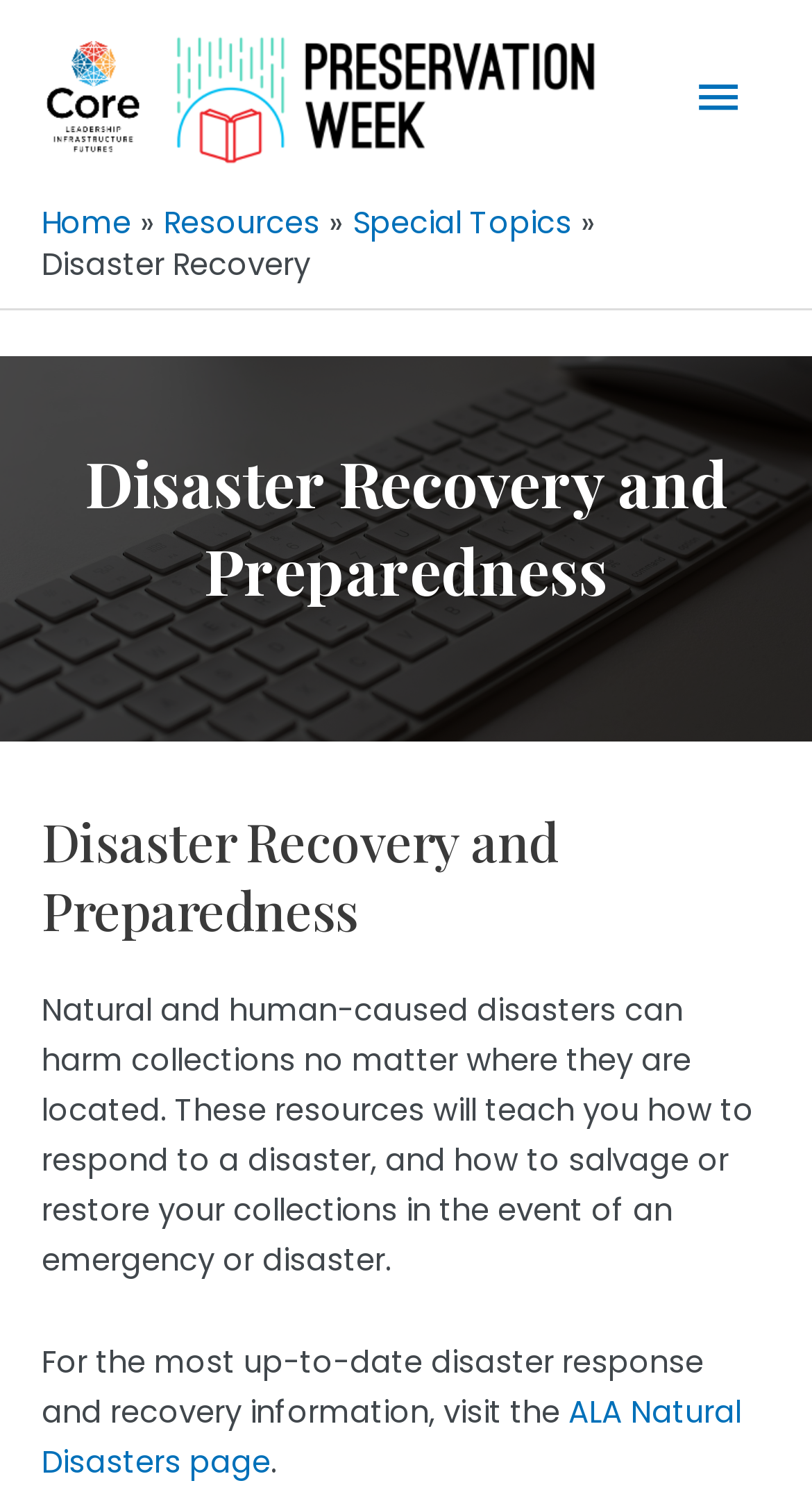Identify the bounding box for the UI element described as: "ALA Natural Disasters page". Ensure the coordinates are four float numbers between 0 and 1, formatted as [left, top, right, bottom].

[0.051, 0.928, 0.913, 0.989]